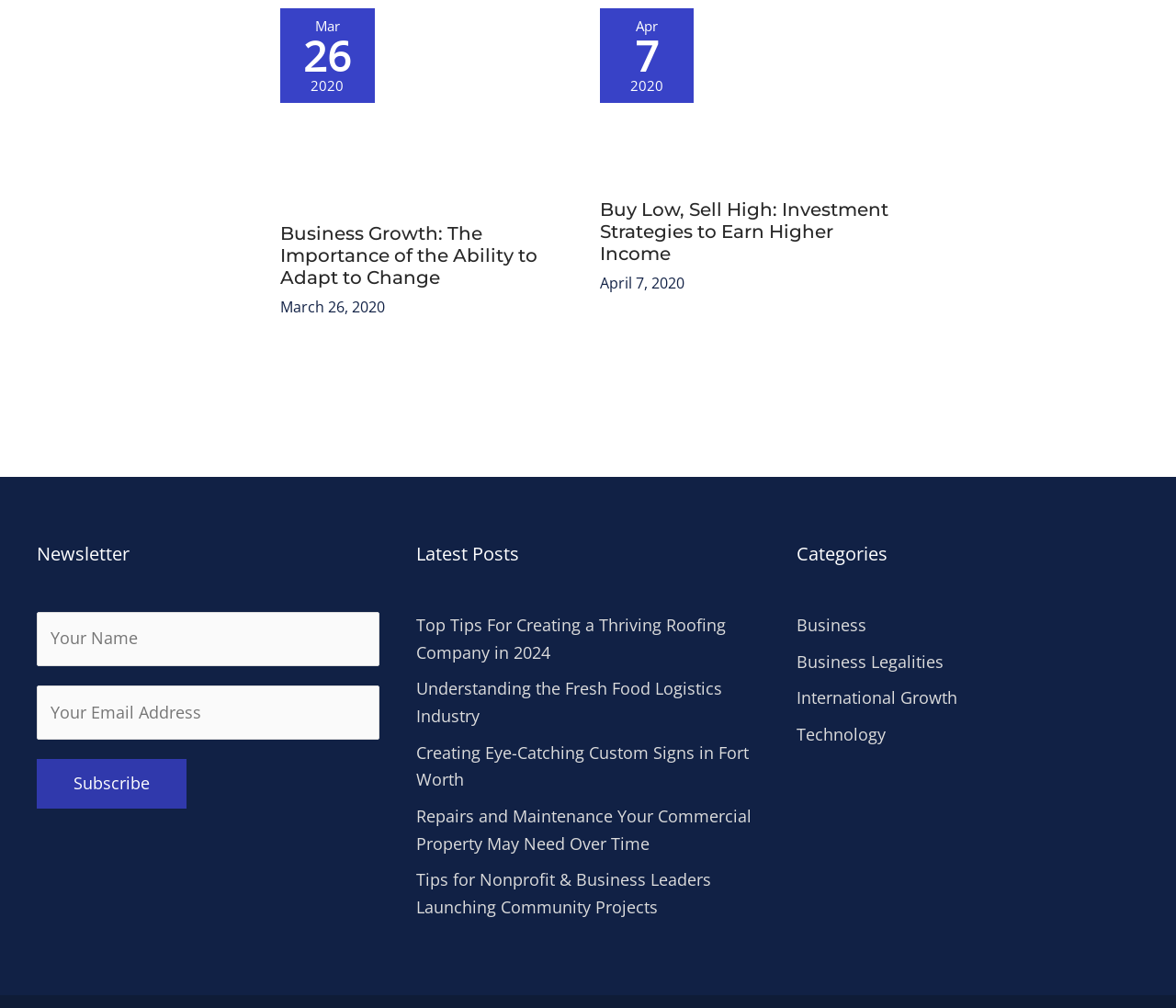Identify the bounding box coordinates of the element to click to follow this instruction: 'View the latest post about Top Tips For Creating a Thriving Roofing Company in 2024'. Ensure the coordinates are four float values between 0 and 1, provided as [left, top, right, bottom].

[0.354, 0.609, 0.617, 0.658]